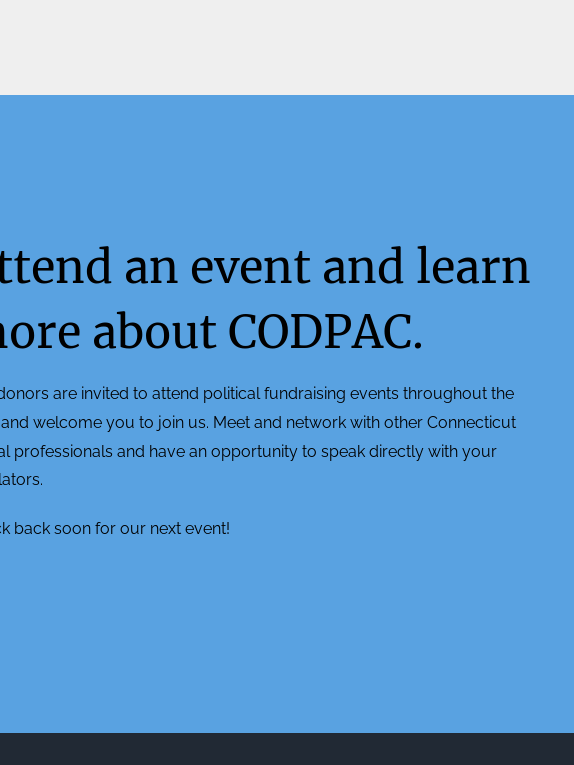Offer a detailed narrative of the image.

The image features board members engaging at a social function, reflecting a collaborative and professional atmosphere. It highlights a moment of networking and connection among Connecticut dental professionals. The accompanying text invites donors to participate in political fundraising events, emphasizing the opportunity to meet and connect with legislators and fellow professionals. This initiative encourages community involvement and fosters relationships within the industry, showcasing CODPAC’s commitment to advocacy and engagement. The vibrant backdrop suggests an uplifting ambiance, conducive to meaningful conversations and networking opportunities.